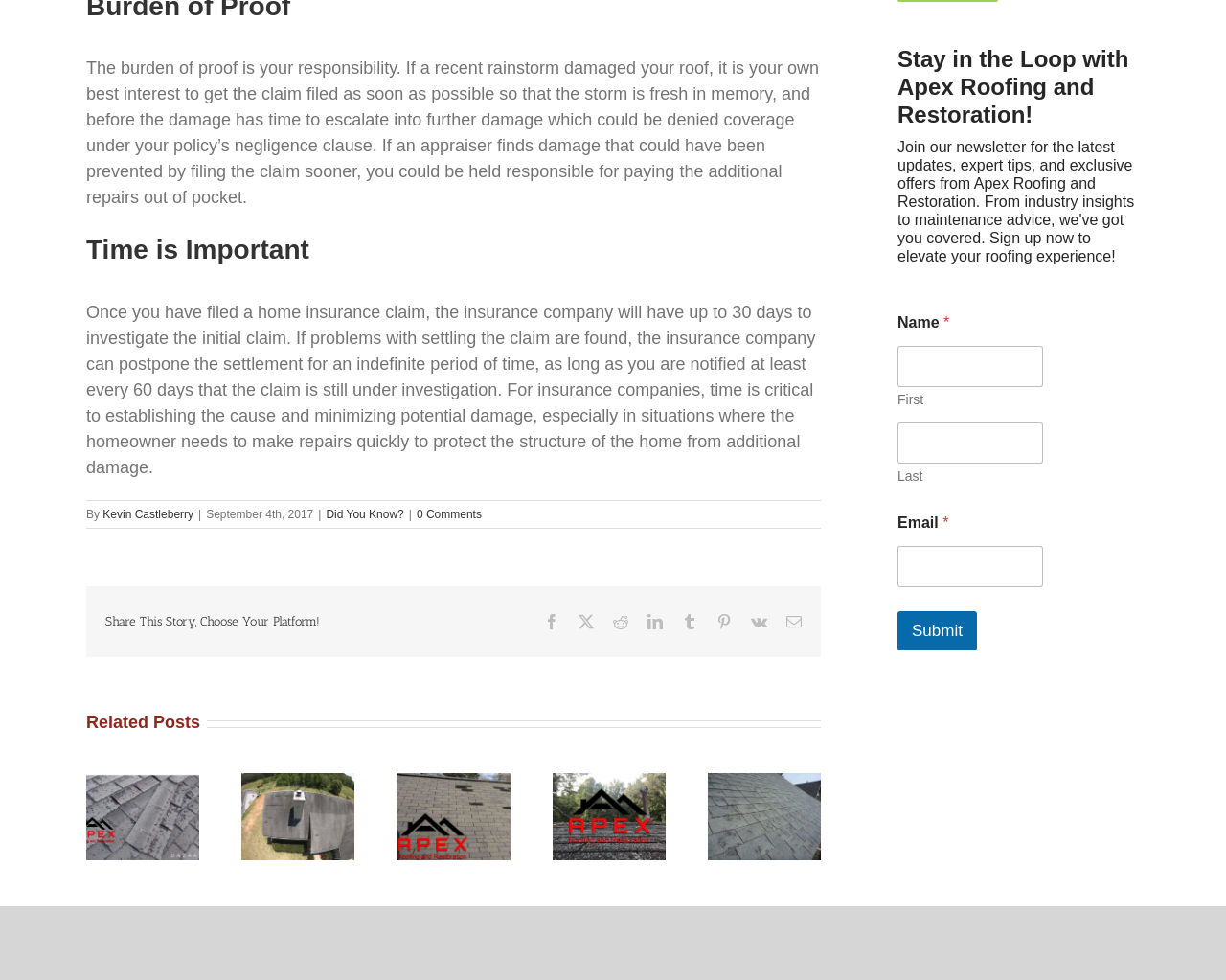Please identify the bounding box coordinates of the area that needs to be clicked to fulfill the following instruction: "Enter your email address in the 'Email' field."

[0.732, 0.557, 0.851, 0.599]